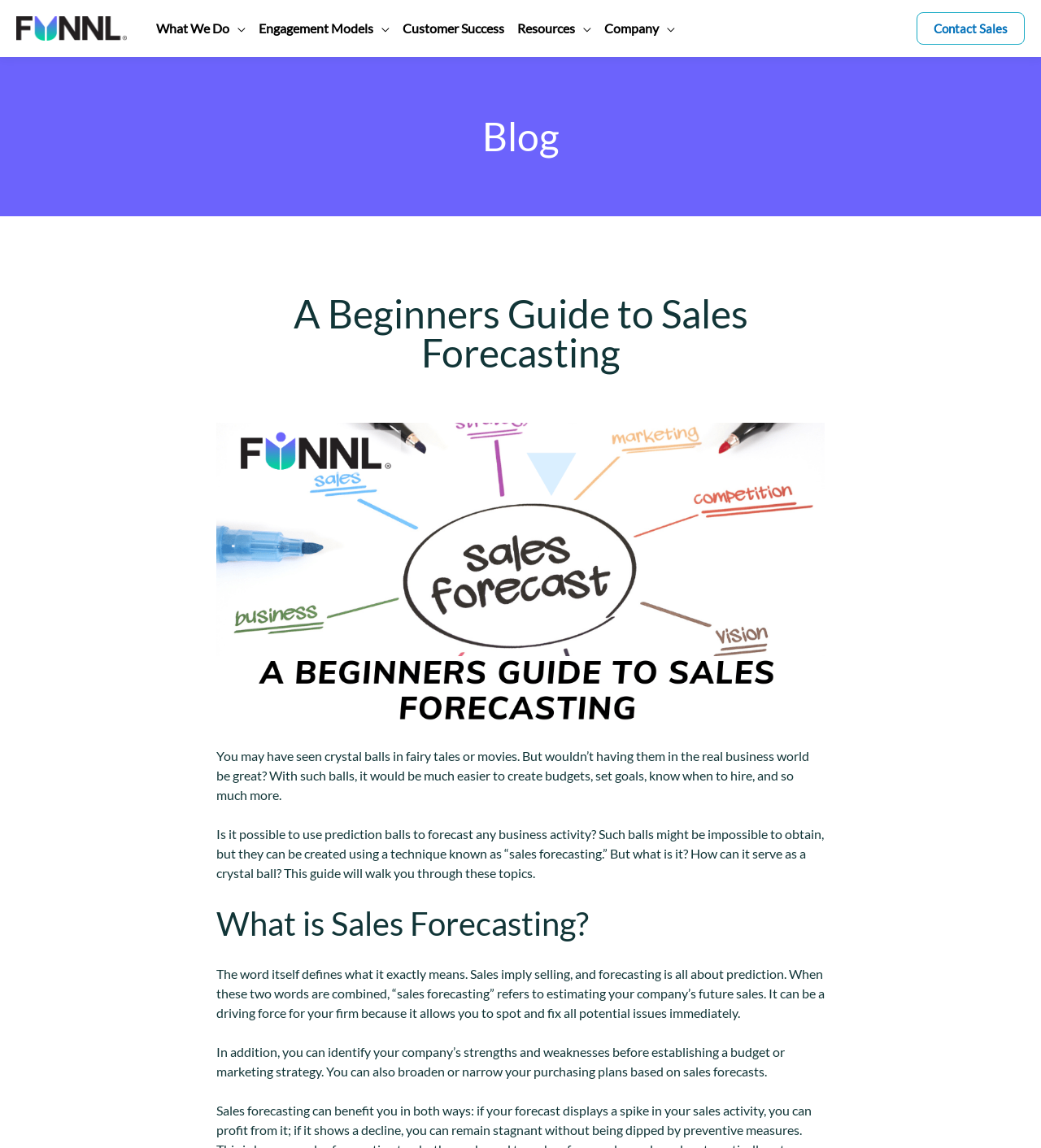What is the logo of the website?
Using the visual information from the image, give a one-word or short-phrase answer.

FunnL Logo